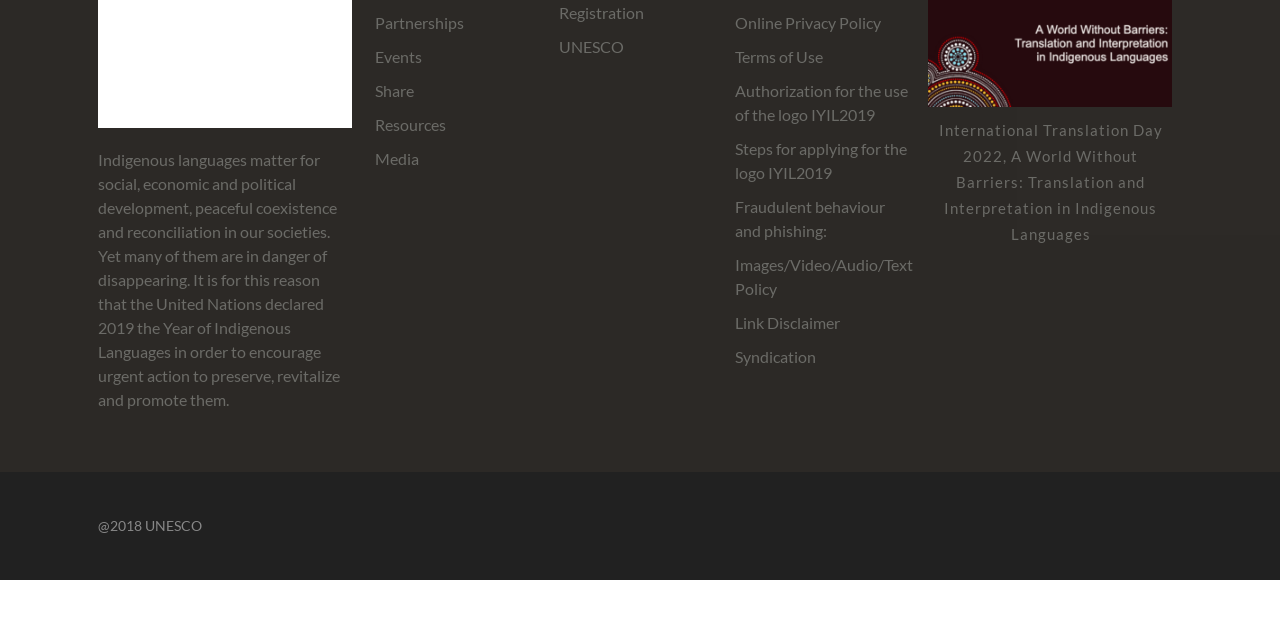Find the bounding box coordinates for the UI element whose description is: "Terms of Use". The coordinates should be four float numbers between 0 and 1, in the format [left, top, right, bottom].

[0.575, 0.071, 0.714, 0.109]